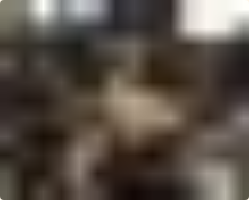What is the purpose of the article?
Refer to the image and provide a concise answer in one word or phrase.

Fitness guidance